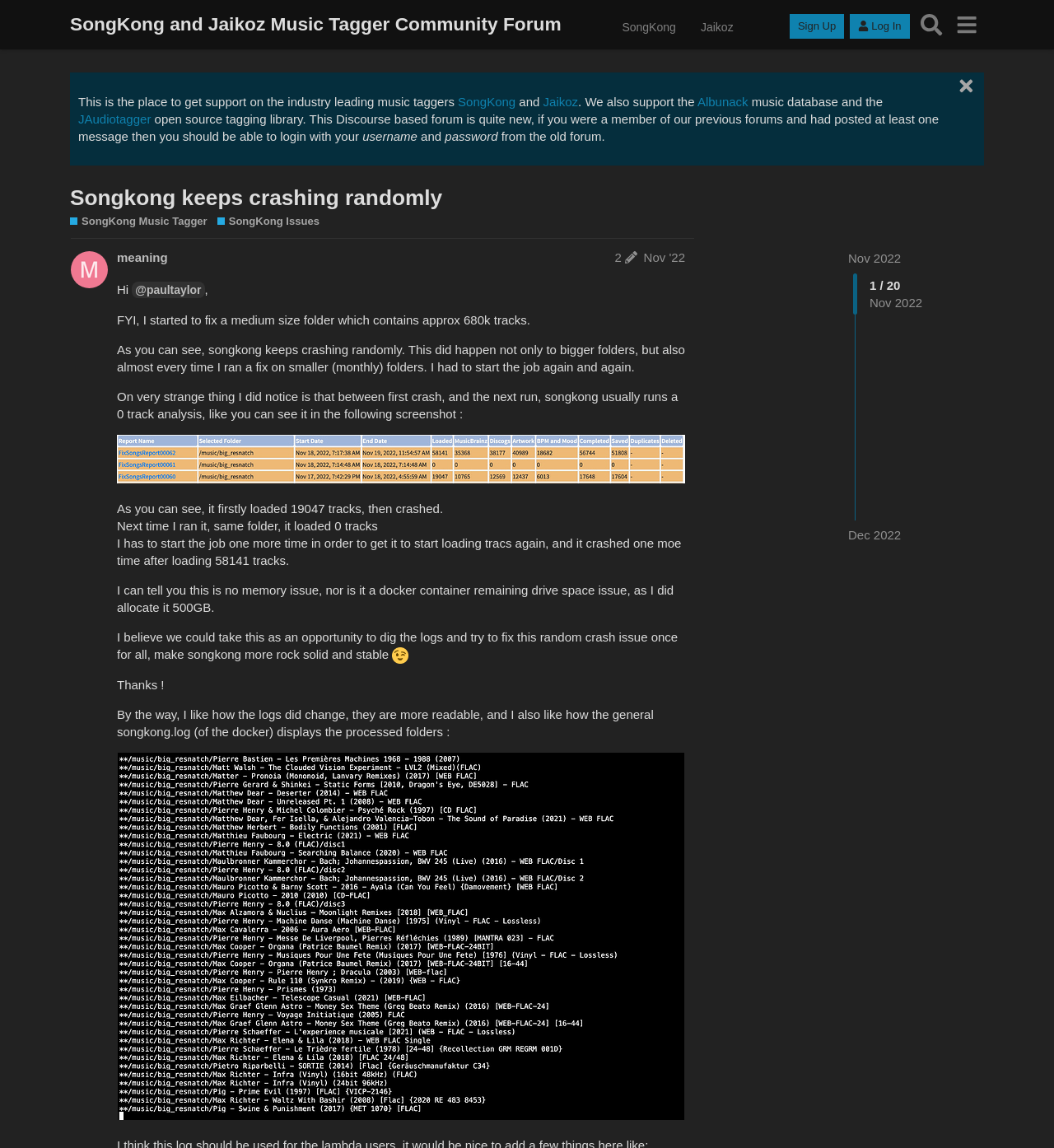Answer the question below in one word or phrase:
How many tracks are in the medium size folder?

680k tracks